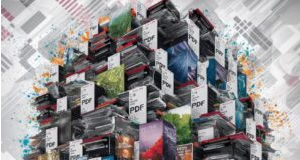What do the colorful covers of the PDF document stacks represent?
Using the visual information, respond with a single word or phrase.

Variety of themes and designs